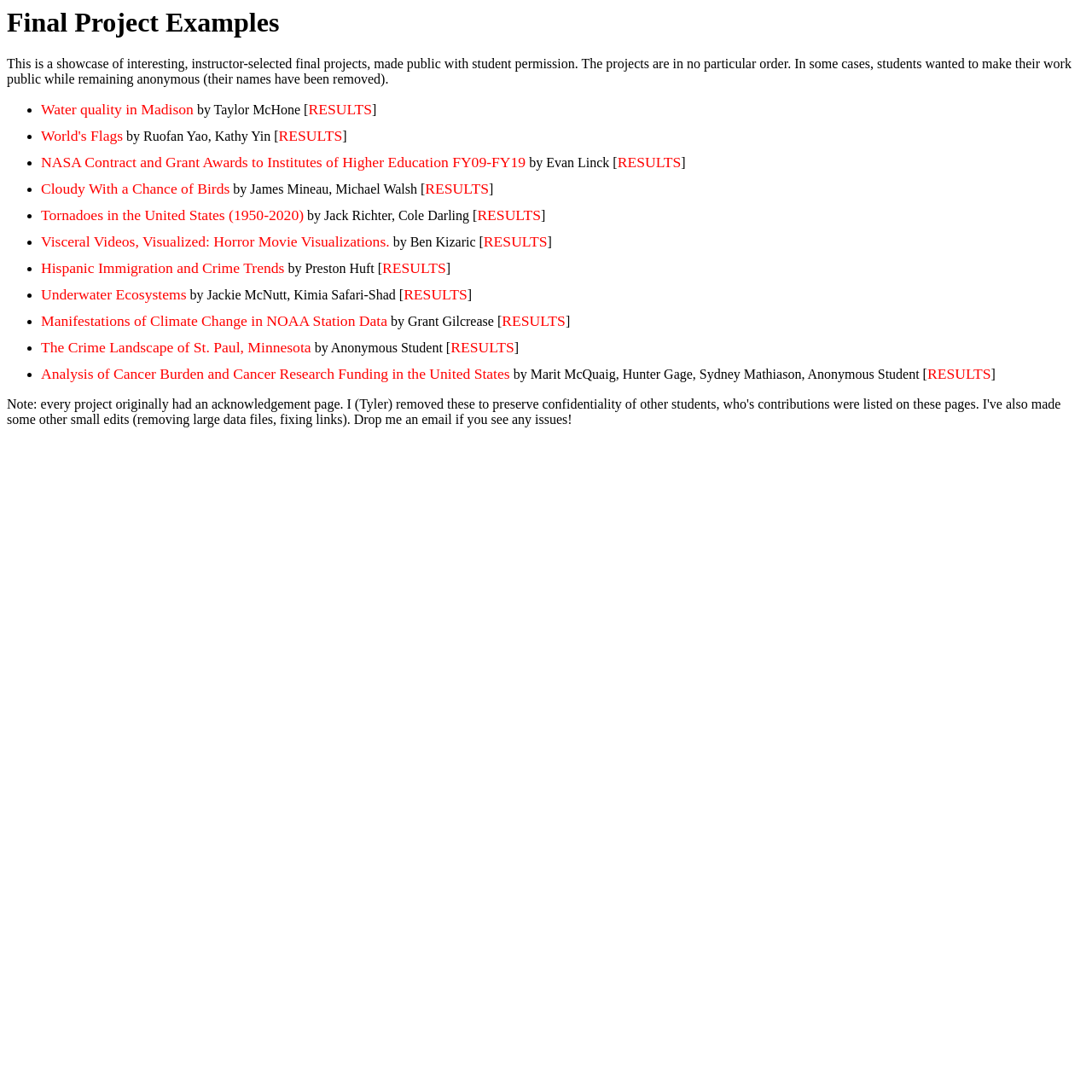How many final project examples are listed?
Provide a thorough and detailed answer to the question.

I counted the number of list markers (•) on the webpage, which indicates the number of final project examples listed. There are 15 list markers, each corresponding to a project example.